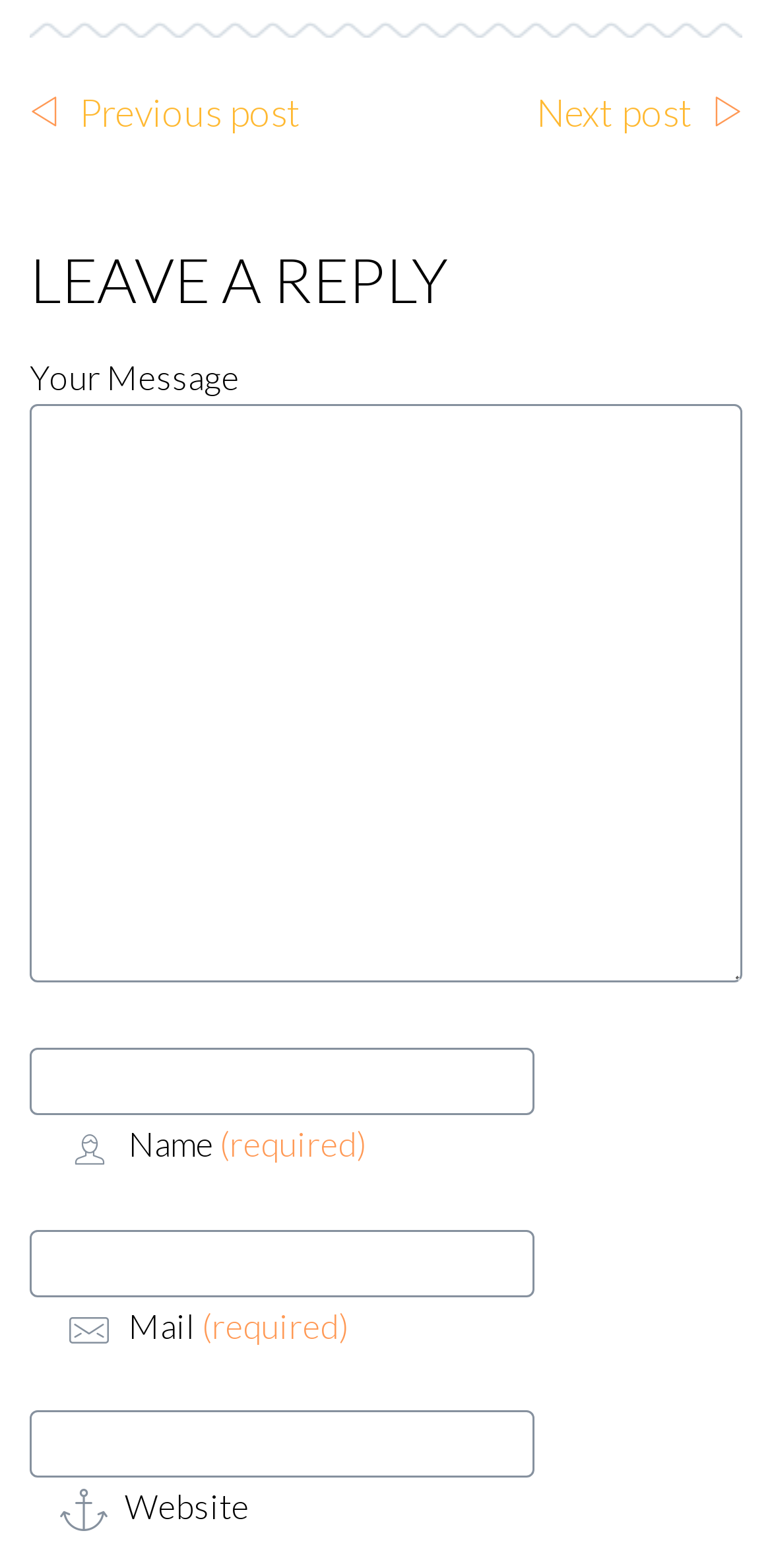Using the description: "parent_node: Name (required) name="author"", determine the UI element's bounding box coordinates. Ensure the coordinates are in the format of four float numbers between 0 and 1, i.e., [left, top, right, bottom].

[0.038, 0.669, 0.692, 0.711]